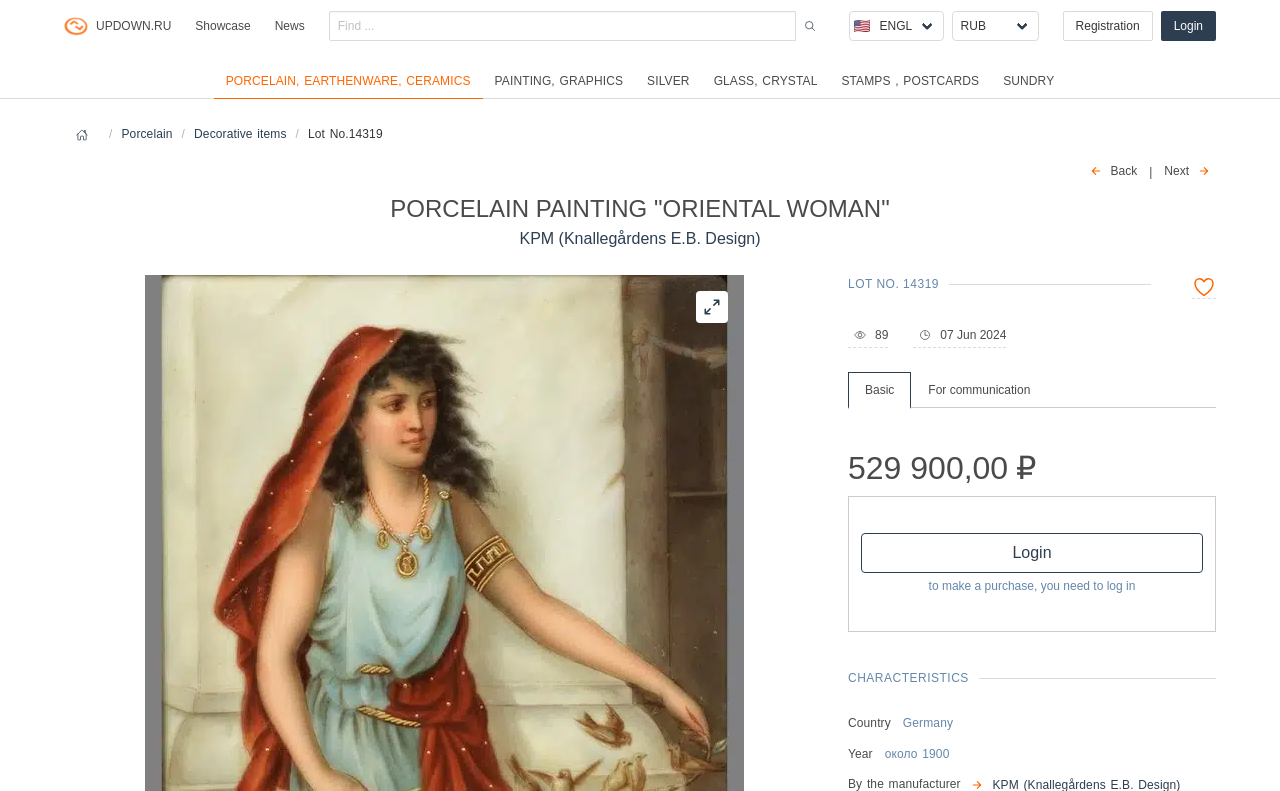Locate the coordinates of the bounding box for the clickable region that fulfills this instruction: "Search for items".

[0.257, 0.014, 0.622, 0.052]